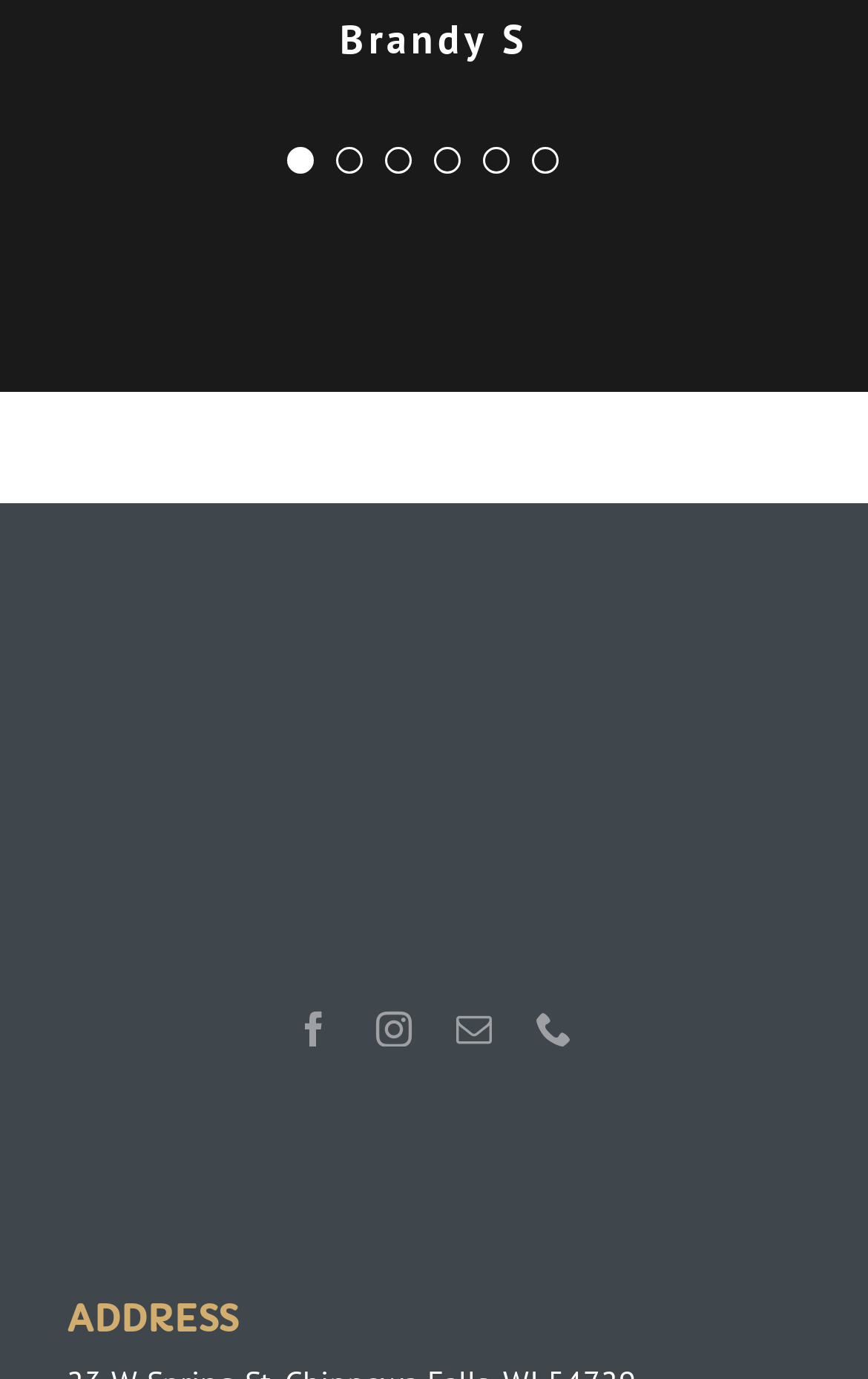Identify the bounding box coordinates for the element you need to click to achieve the following task: "go to the next testimonial page". Provide the bounding box coordinates as four float numbers between 0 and 1, in the form [left, top, right, bottom].

[0.387, 0.106, 0.418, 0.126]